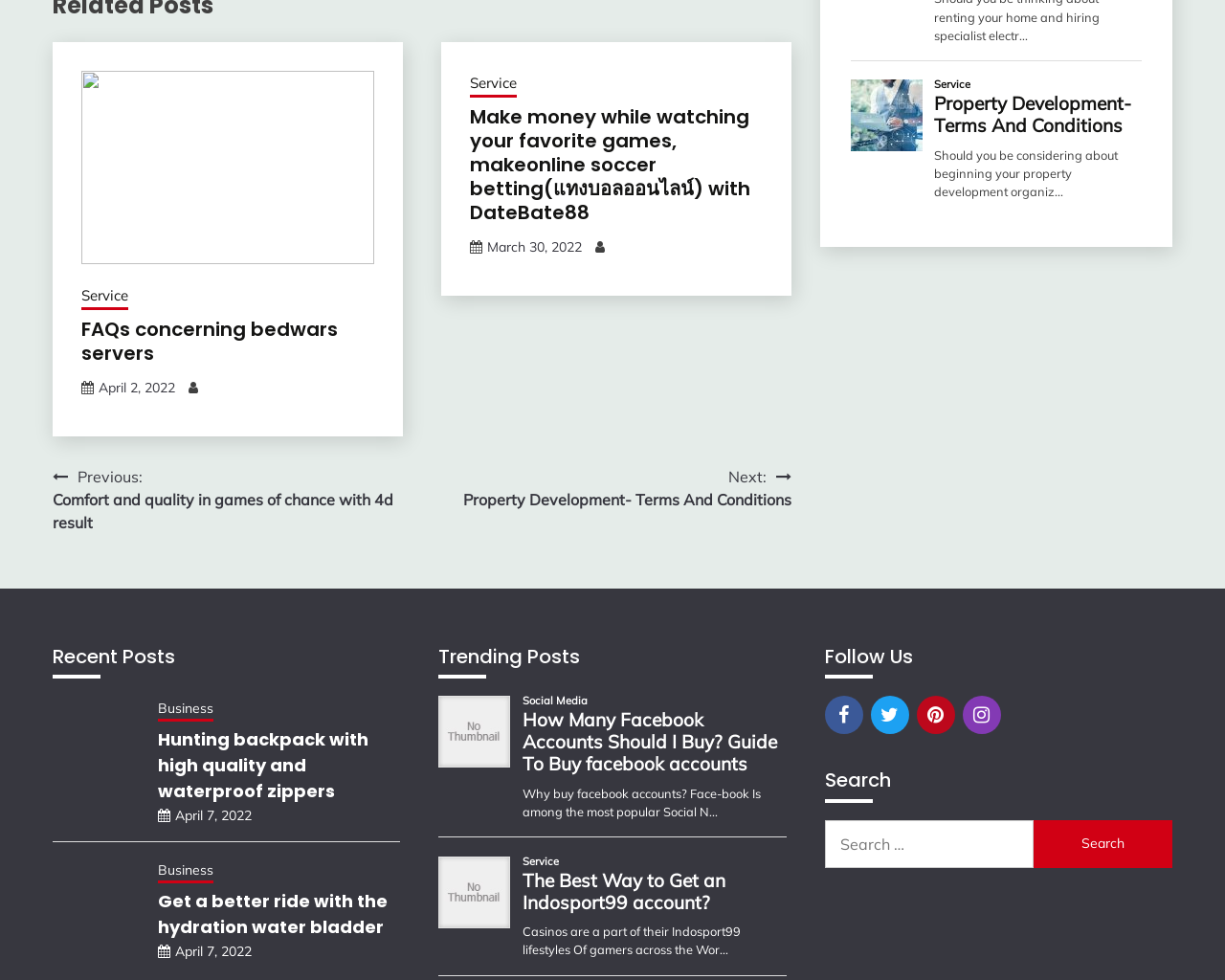Use a single word or phrase to answer the question:
How many navigation links are there?

2